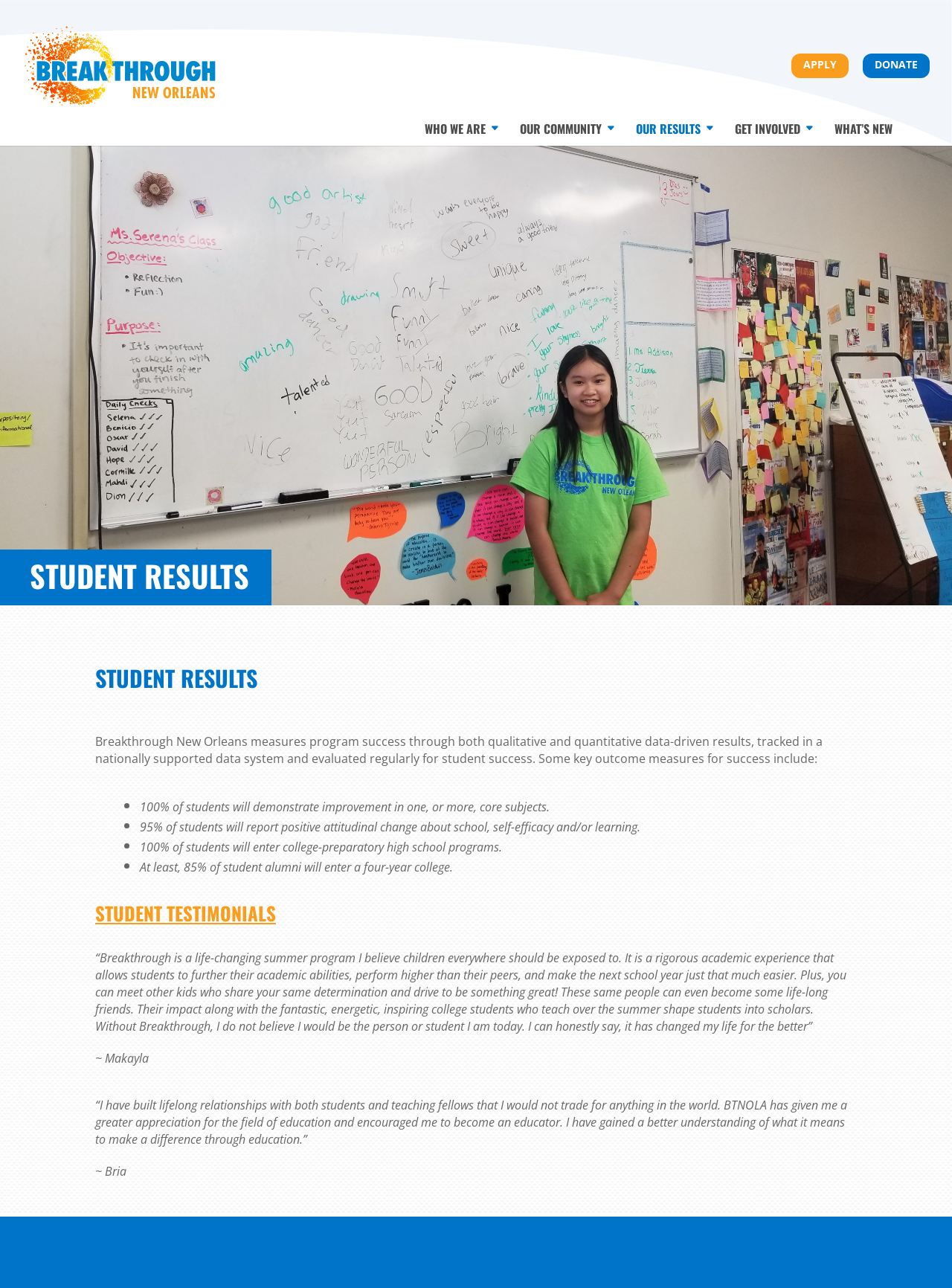Please give a one-word or short phrase response to the following question: 
What is the purpose of Breakthrough New Orleans?

To provide academic support